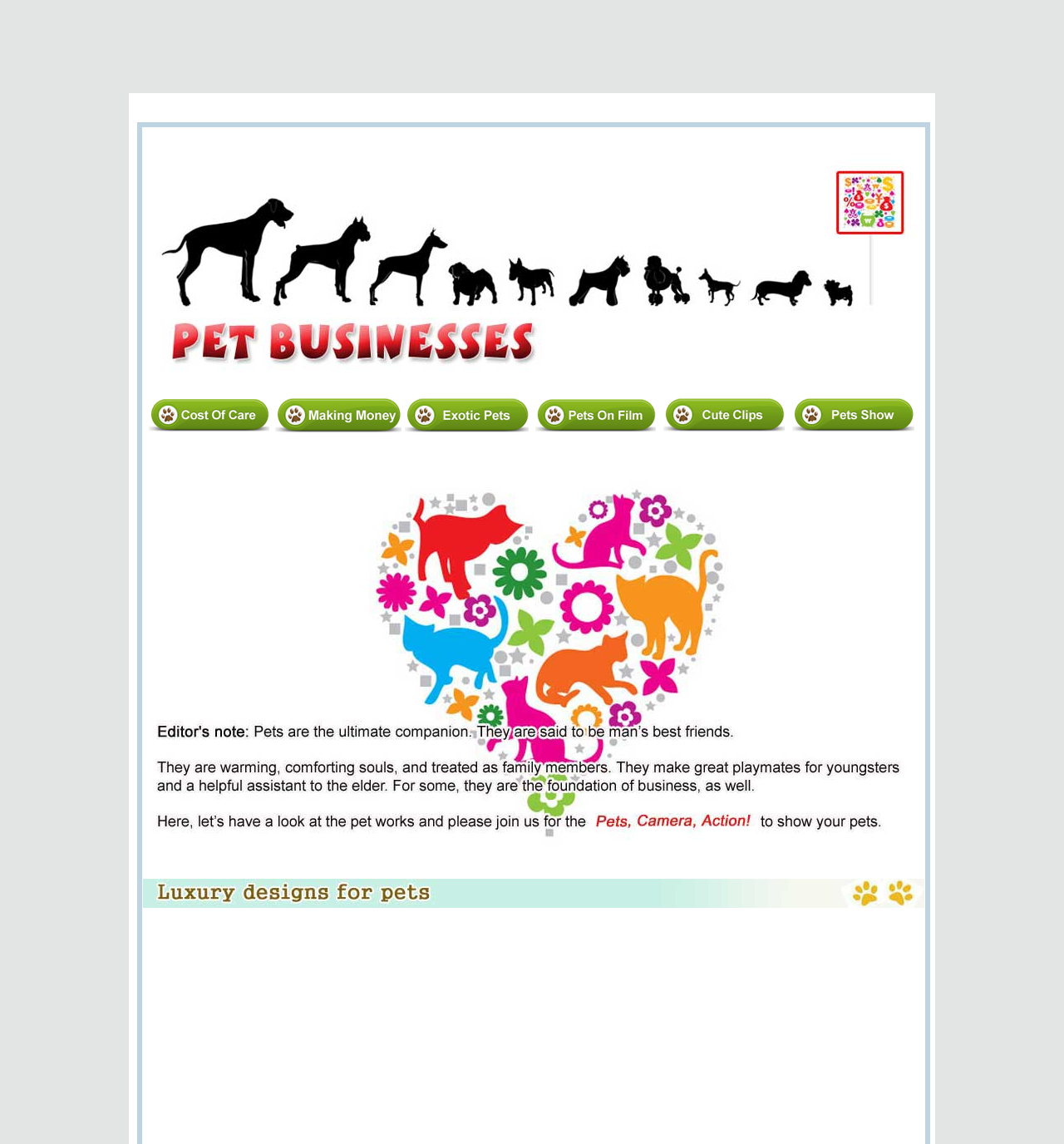What type of images are used on the webpage?
Examine the webpage screenshot and provide an in-depth answer to the question.

The images used on the webpage are related to pet businesses, and they are likely used to represent different pet businesses or services.